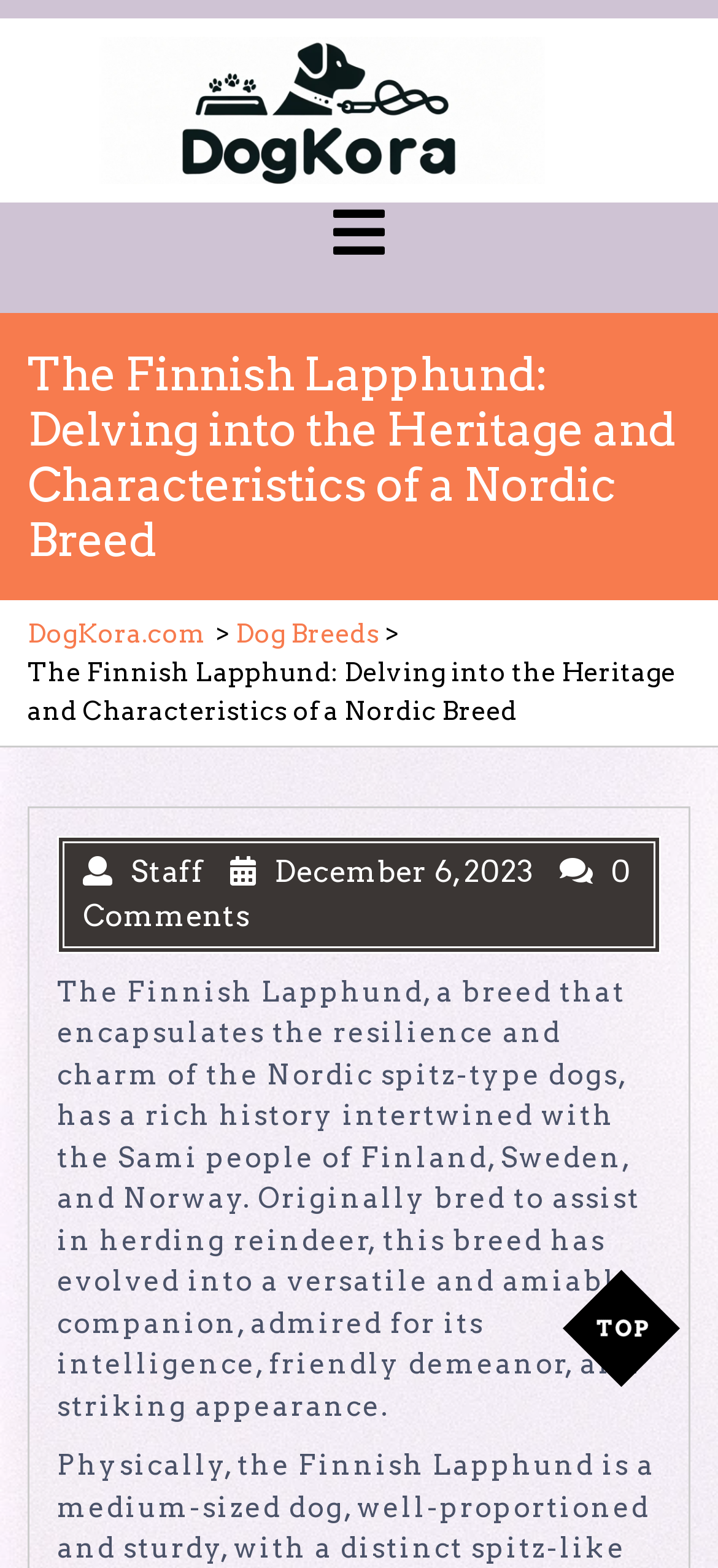What is the original purpose of the Finnish Lapphund breed?
Use the information from the screenshot to give a comprehensive response to the question.

The text on the webpage states that the Finnish Lapphund was 'originally bred to assist in herding reindeer', so the original purpose of the breed is herding reindeer.